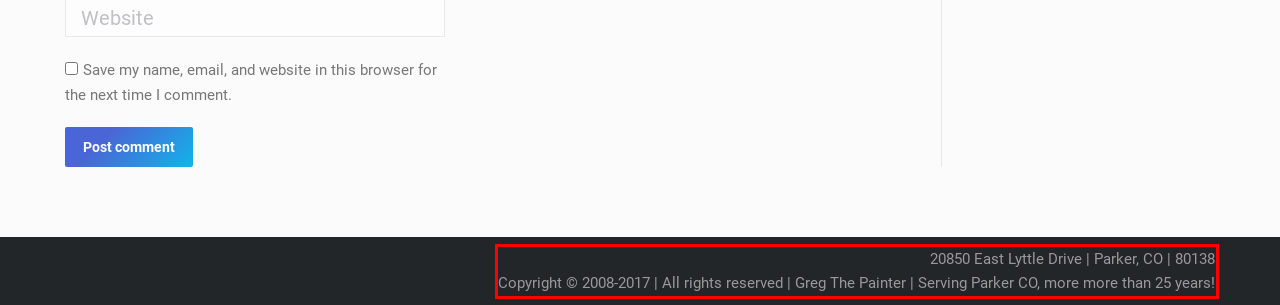Identify the red bounding box in the webpage screenshot and perform OCR to generate the text content enclosed.

20850 East Lyttle Drive | Parker, CO | 80138 Copyright © 2008-2017 | All rights reserved | Greg The Painter | Serving Parker CO, more more than 25 years!